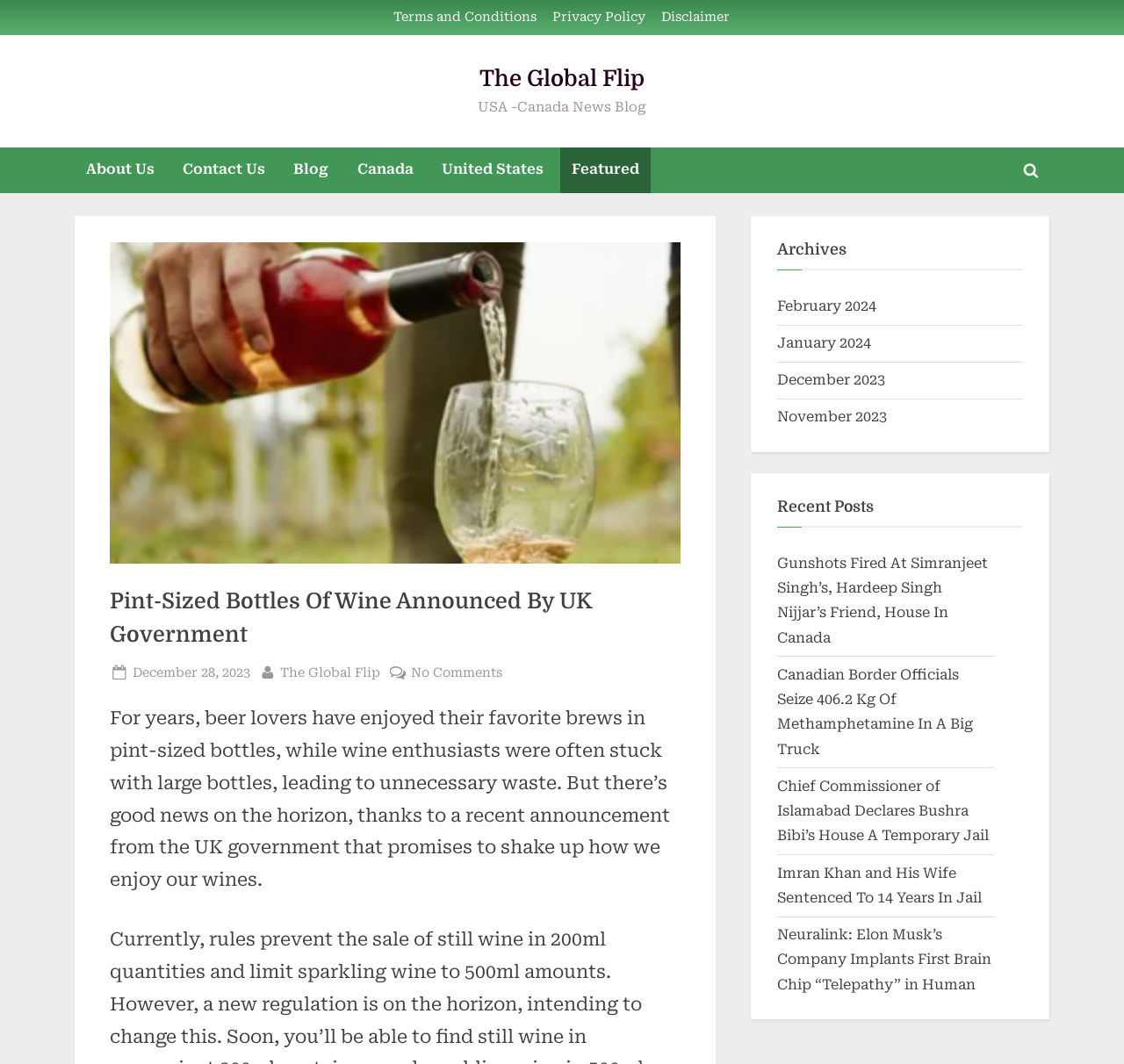Given the element description, predict the bounding box coordinates in the format (top-left x, top-left y, bottom-right x, bottom-right y), using floating point numbers between 0 and 1: The Global Flip

[0.427, 0.062, 0.573, 0.086]